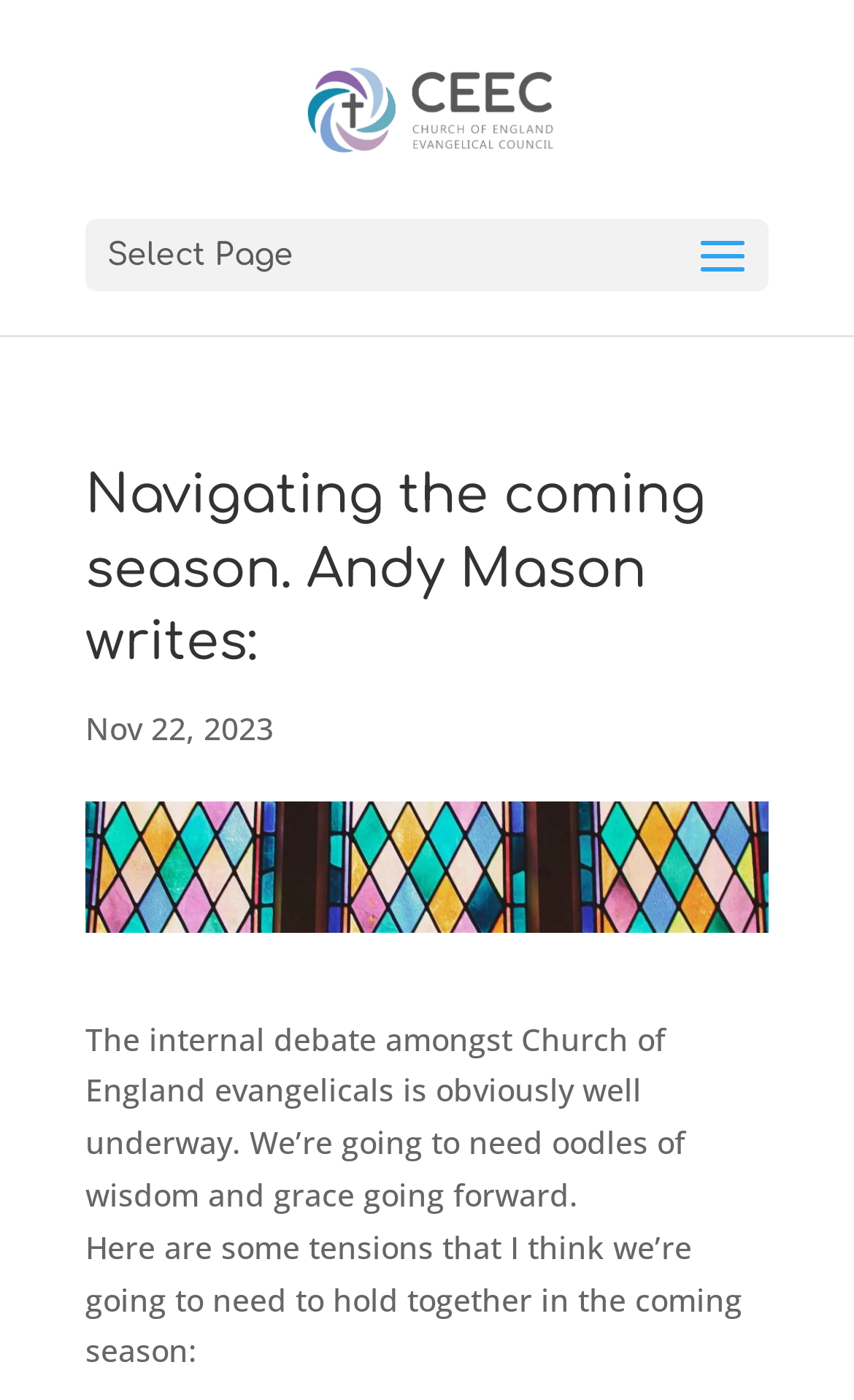Answer briefly with one word or phrase:
Who is the author of the article?

Andy Mason